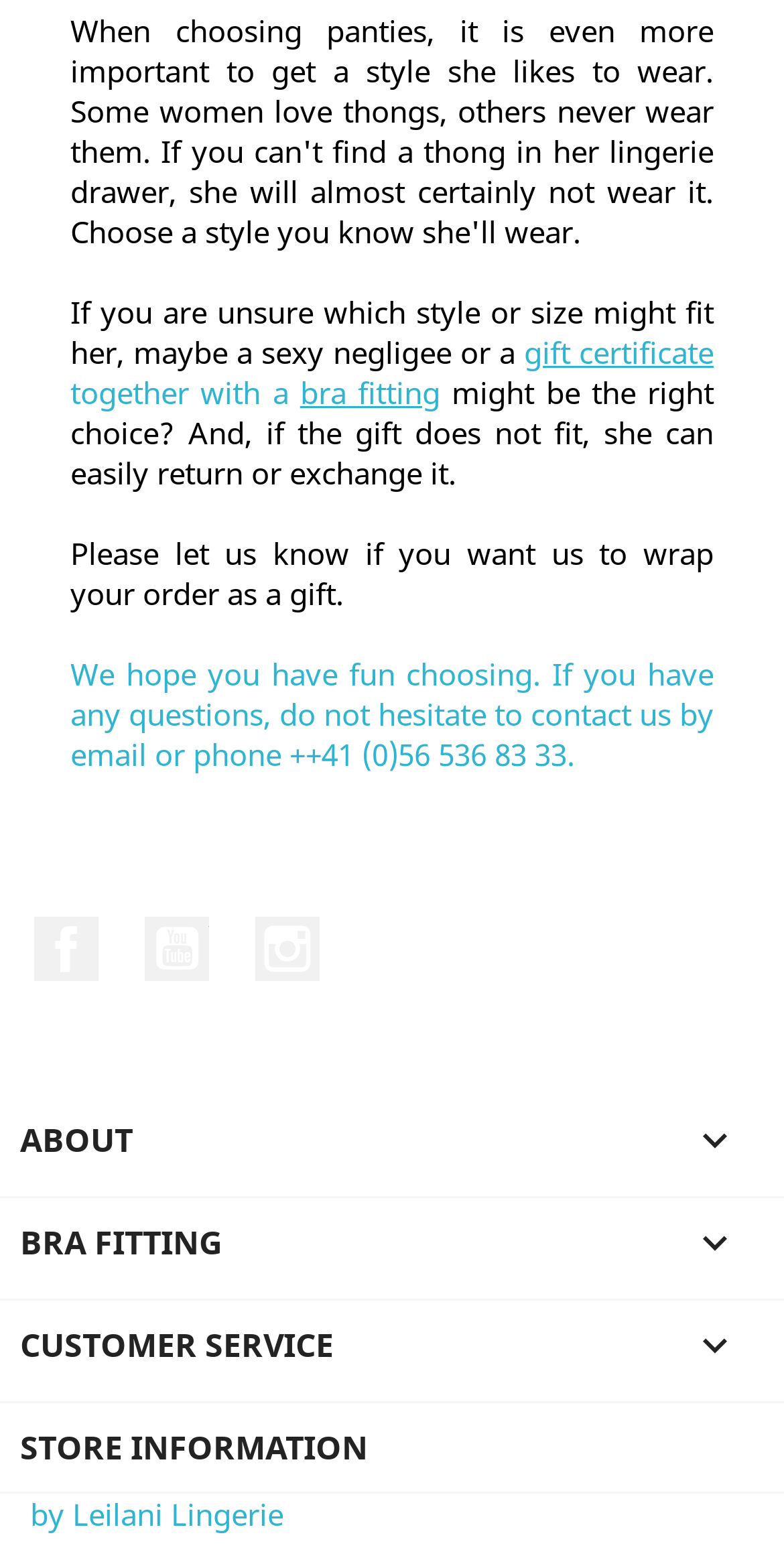Please study the image and answer the question comprehensively:
Can the website wrap the order as a gift?

The webpage states 'Please let us know if you want us to wrap your order as a gift.' This indicates that the website offers gift wrapping services for orders.